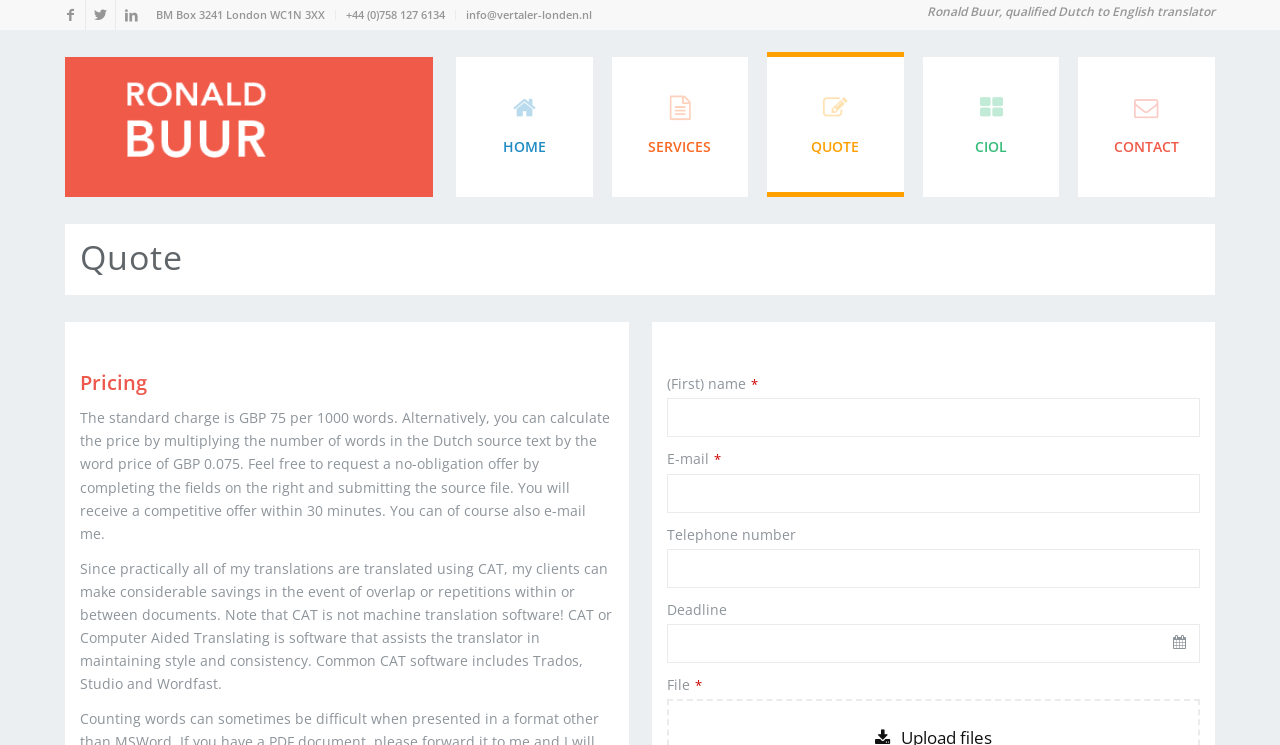Using the format (top-left x, top-left y, bottom-right x, bottom-right y), and given the element description, identify the bounding box coordinates within the screenshot: +44 (0)758 127 6134

[0.27, 0.0, 0.348, 0.039]